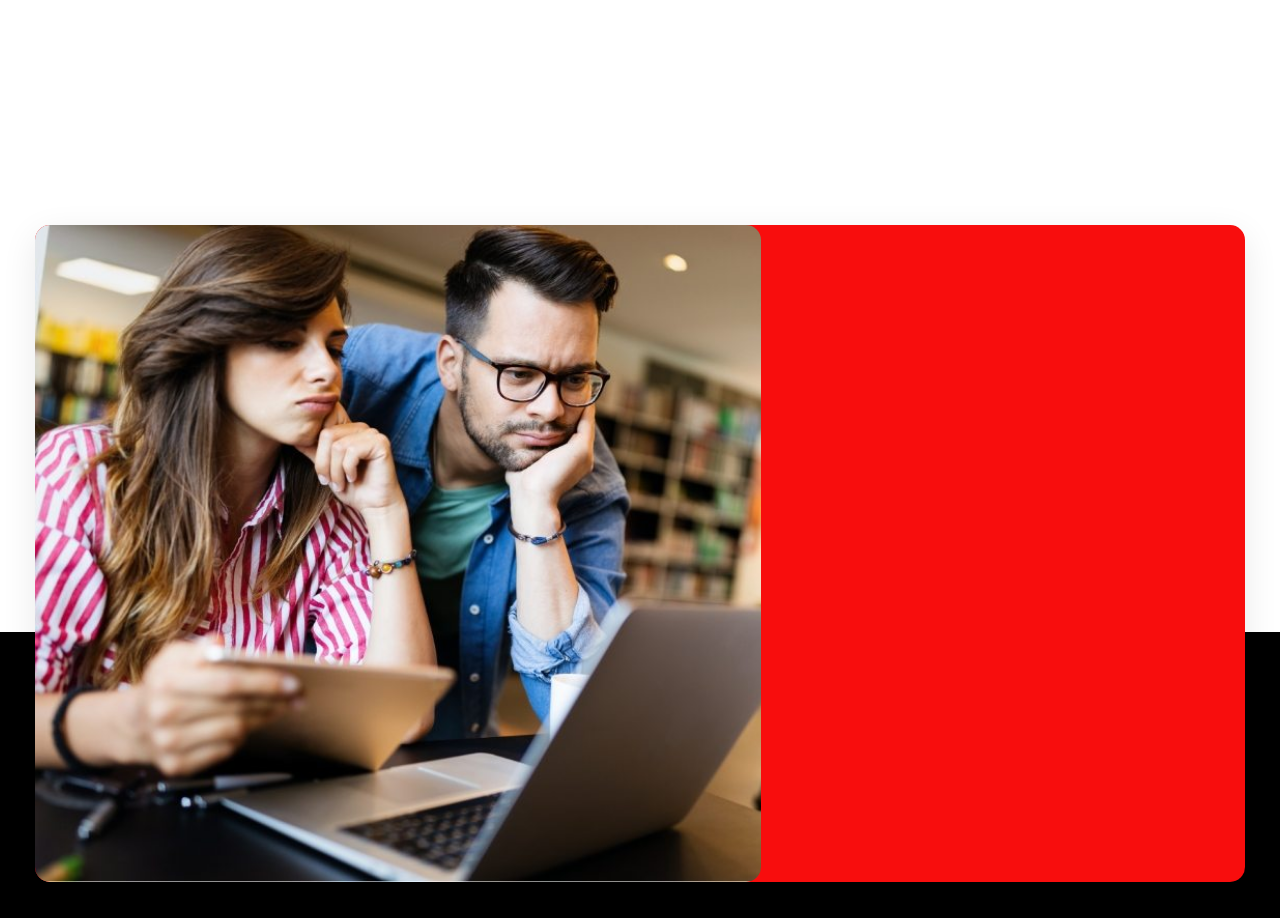Using a single word or phrase, answer the following question: 
How many headings are present on the webpage?

2